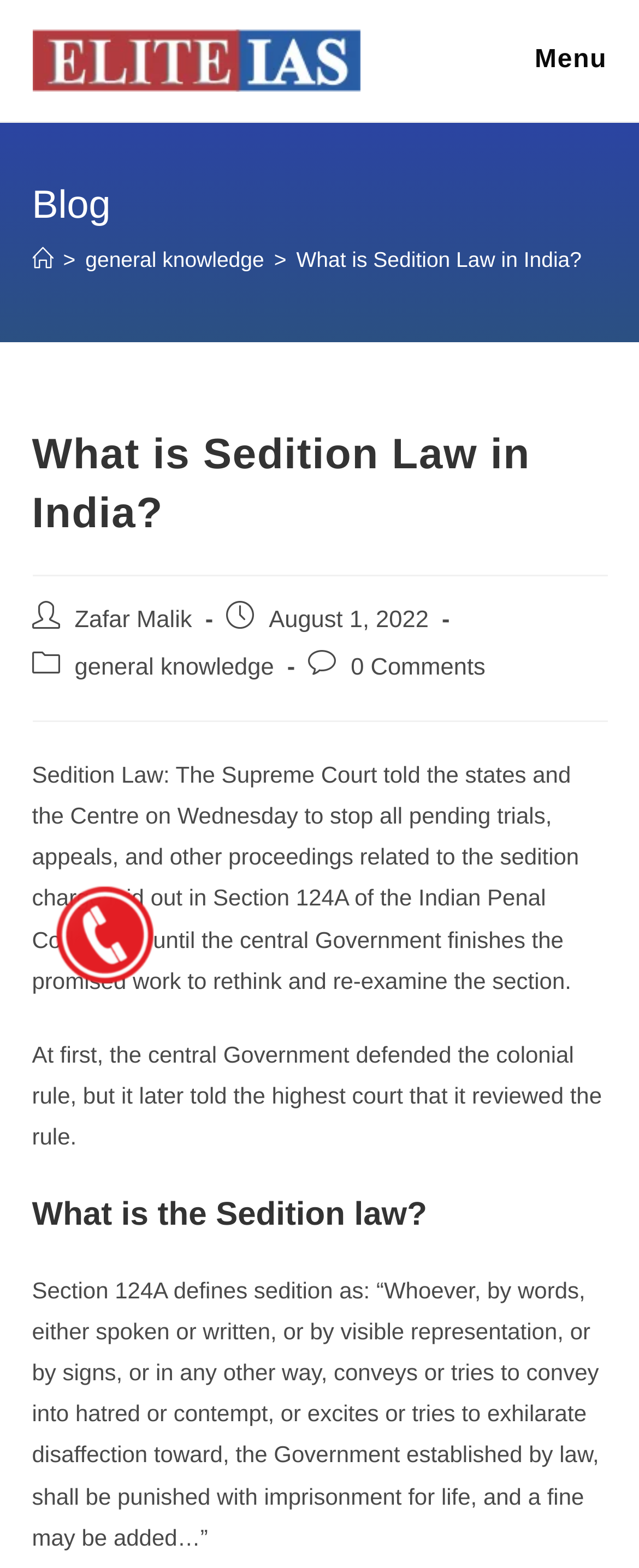What is the category of this post?
Using the information presented in the image, please offer a detailed response to the question.

I found the answer by looking at the section that says 'Post category:' and then finding the link that says 'general knowledge'.